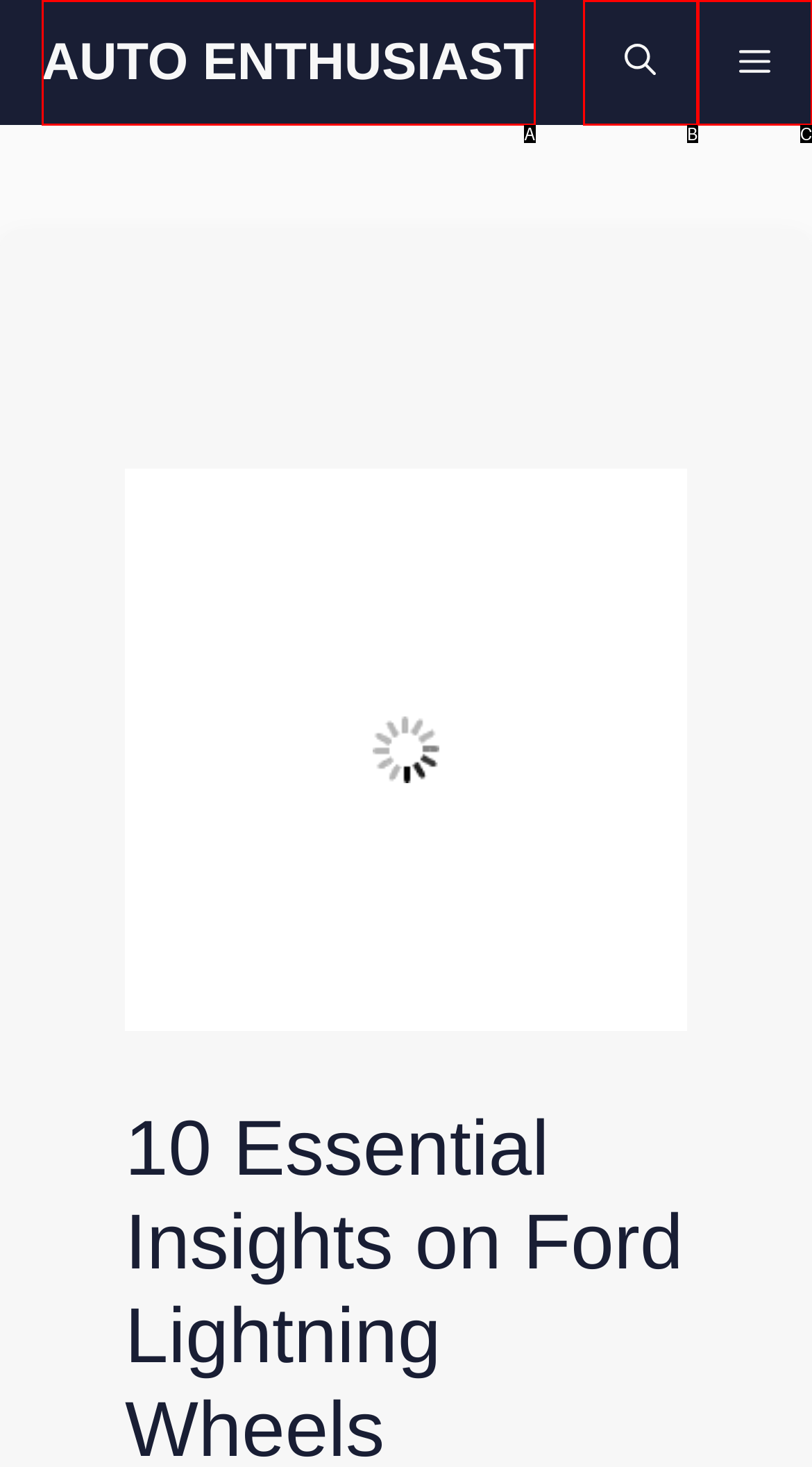Tell me which one HTML element best matches the description: Sports
Answer with the option's letter from the given choices directly.

None